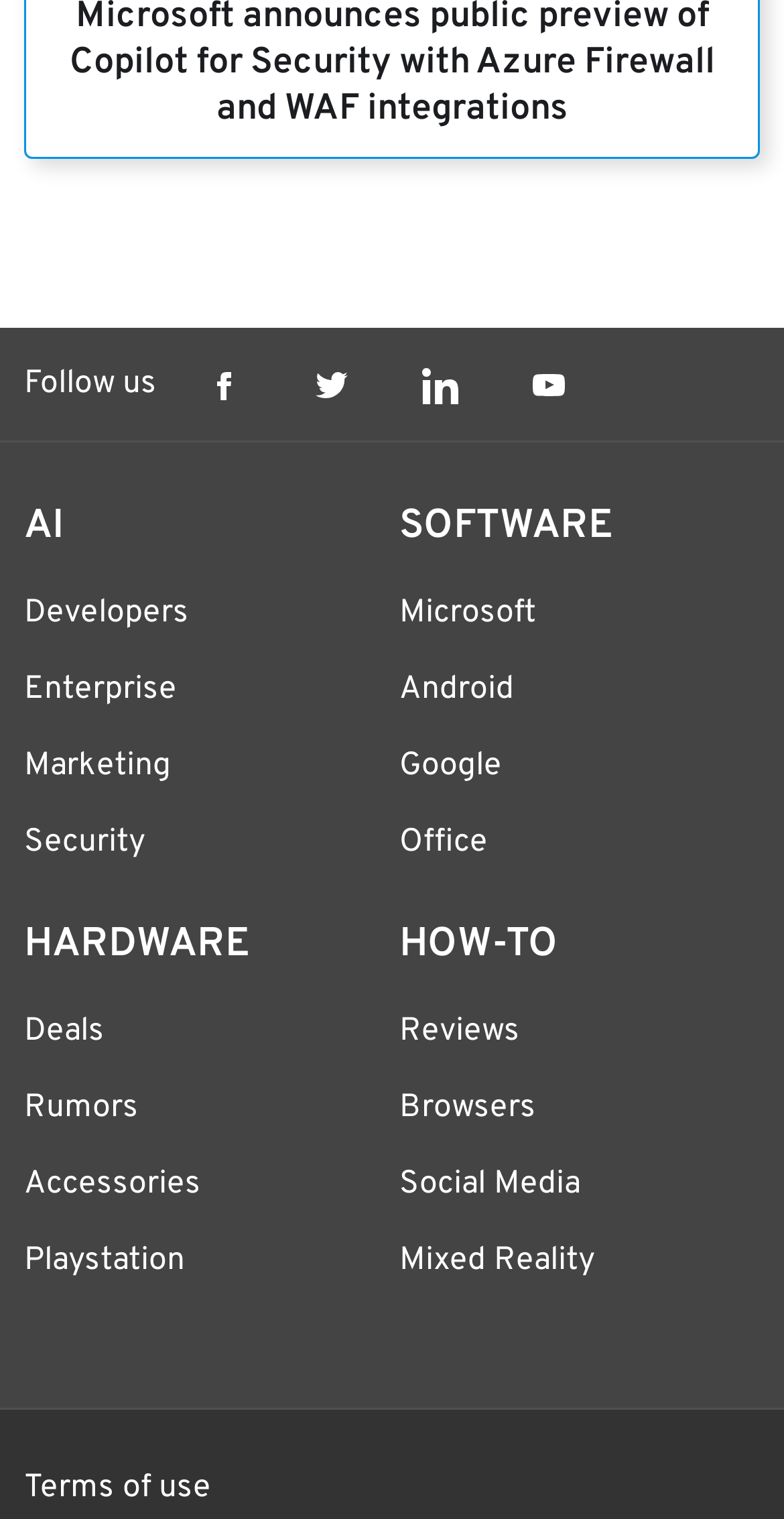Give a concise answer of one word or phrase to the question: 
What is the category of 'Playstation' link?

HARDWARE